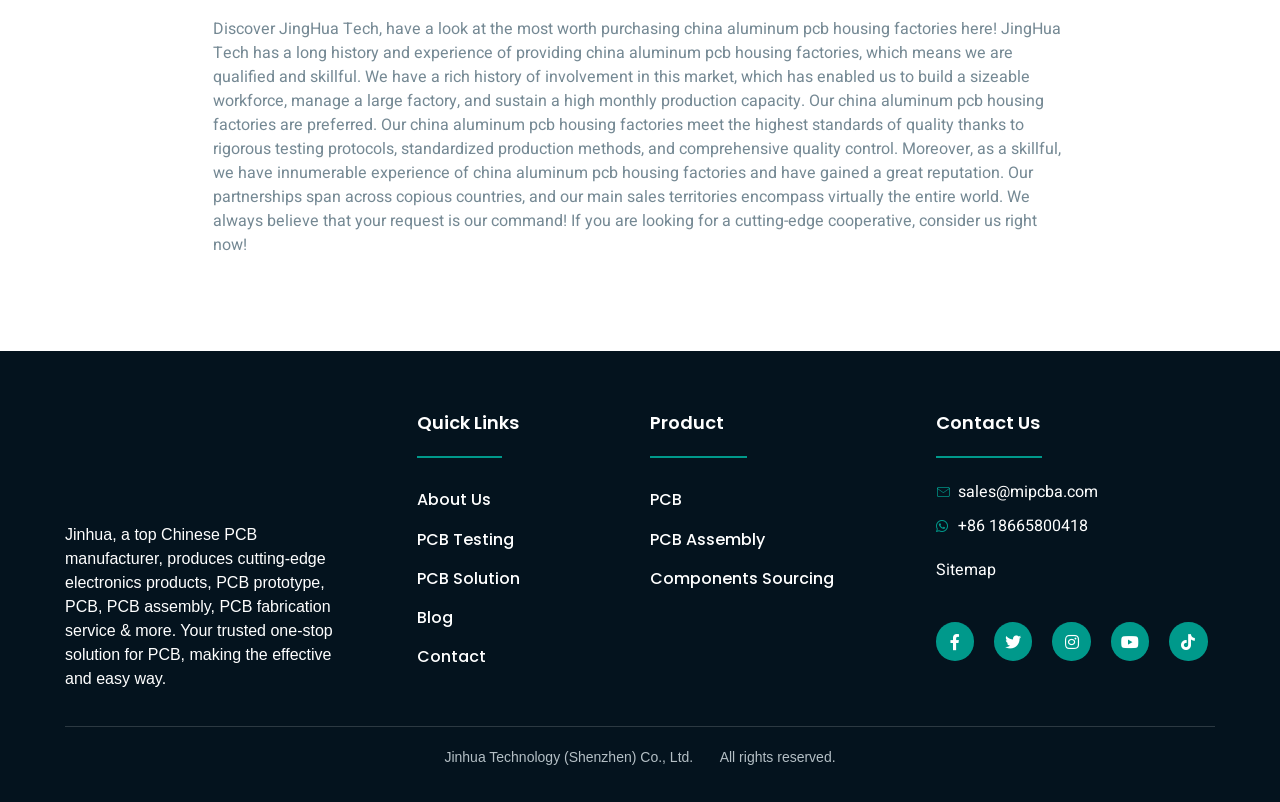Reply to the question with a single word or phrase:
How can I contact the company?

sales@mipcba.com